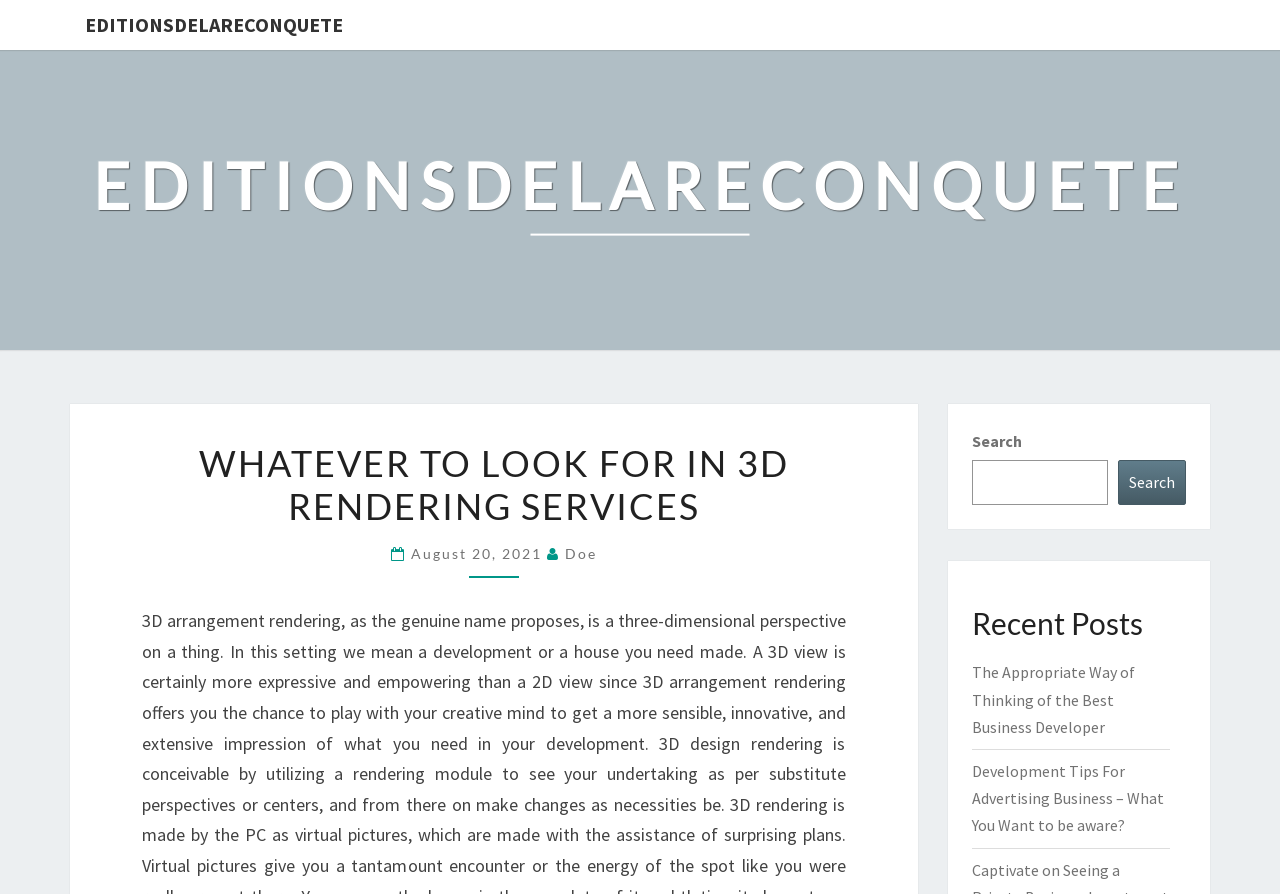Please determine the bounding box coordinates of the element's region to click in order to carry out the following instruction: "read The Appropriate Way of Thinking of the Best Business Developer post". The coordinates should be four float numbers between 0 and 1, i.e., [left, top, right, bottom].

[0.759, 0.741, 0.886, 0.824]